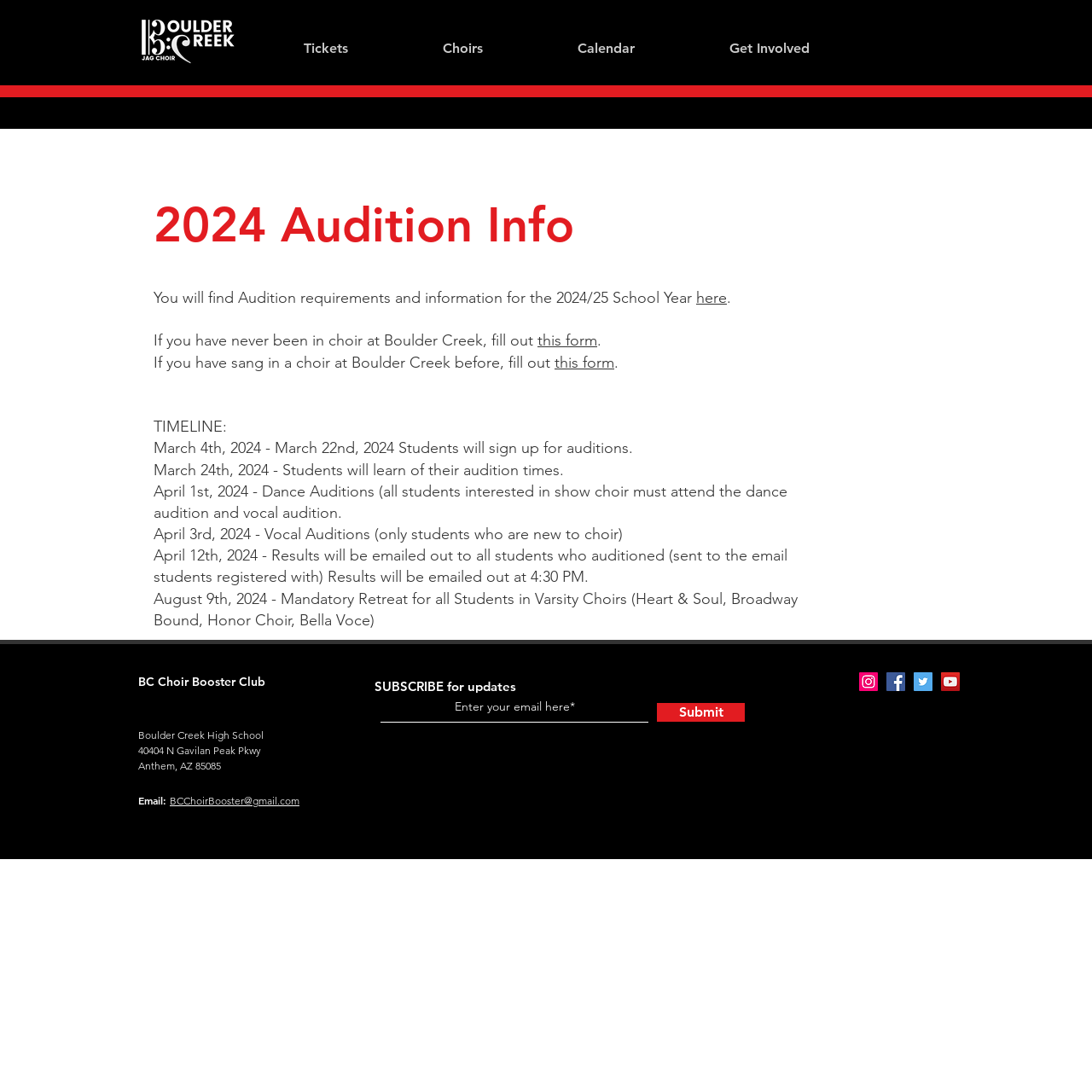Determine the bounding box coordinates of the section to be clicked to follow the instruction: "Fill out the form here". The coordinates should be given as four float numbers between 0 and 1, formatted as [left, top, right, bottom].

[0.638, 0.264, 0.666, 0.281]